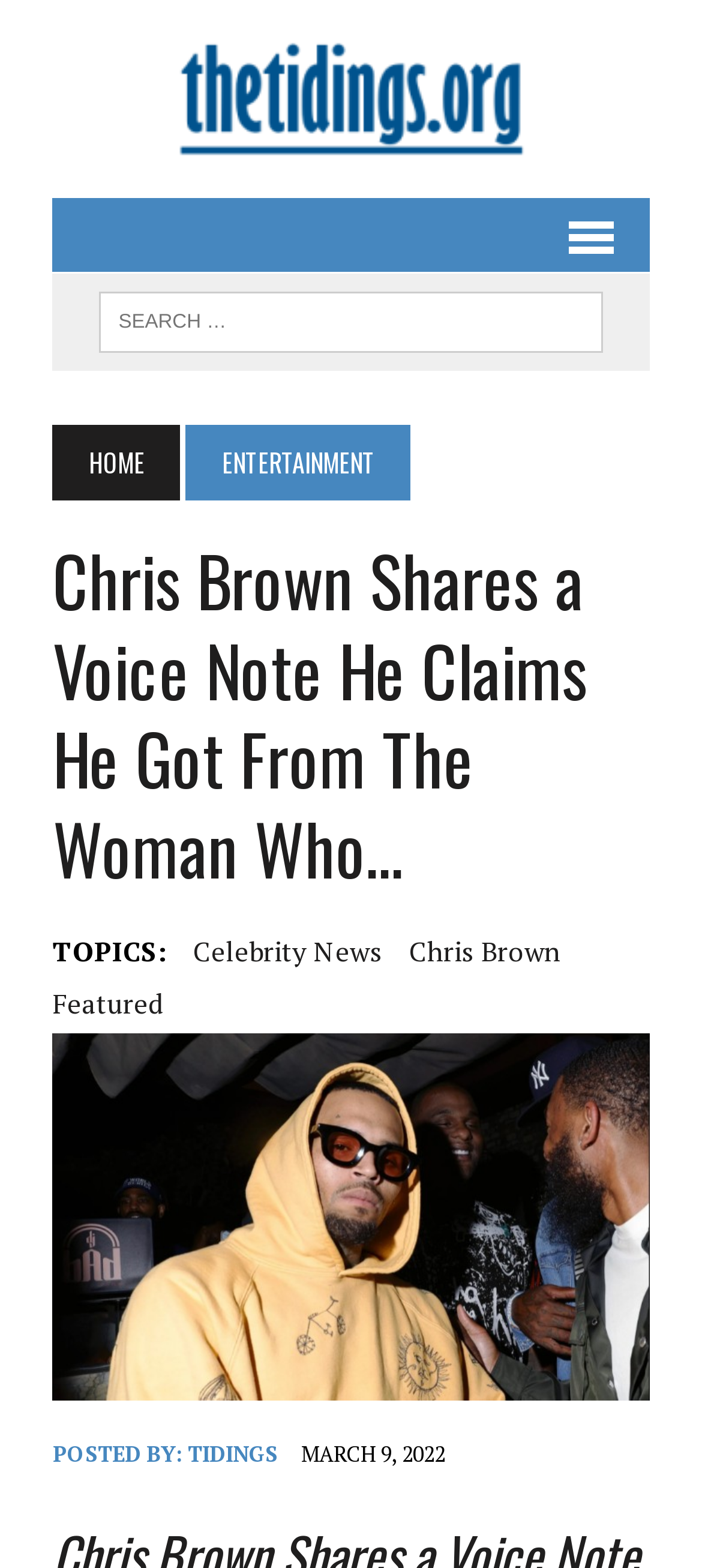What is the topic of the article?
Please craft a detailed and exhaustive response to the question.

I found the topic of the article by looking at the section below the main heading, where I saw a list of topics, including 'Celebrity News', 'Chris Brown', and 'Featured'.